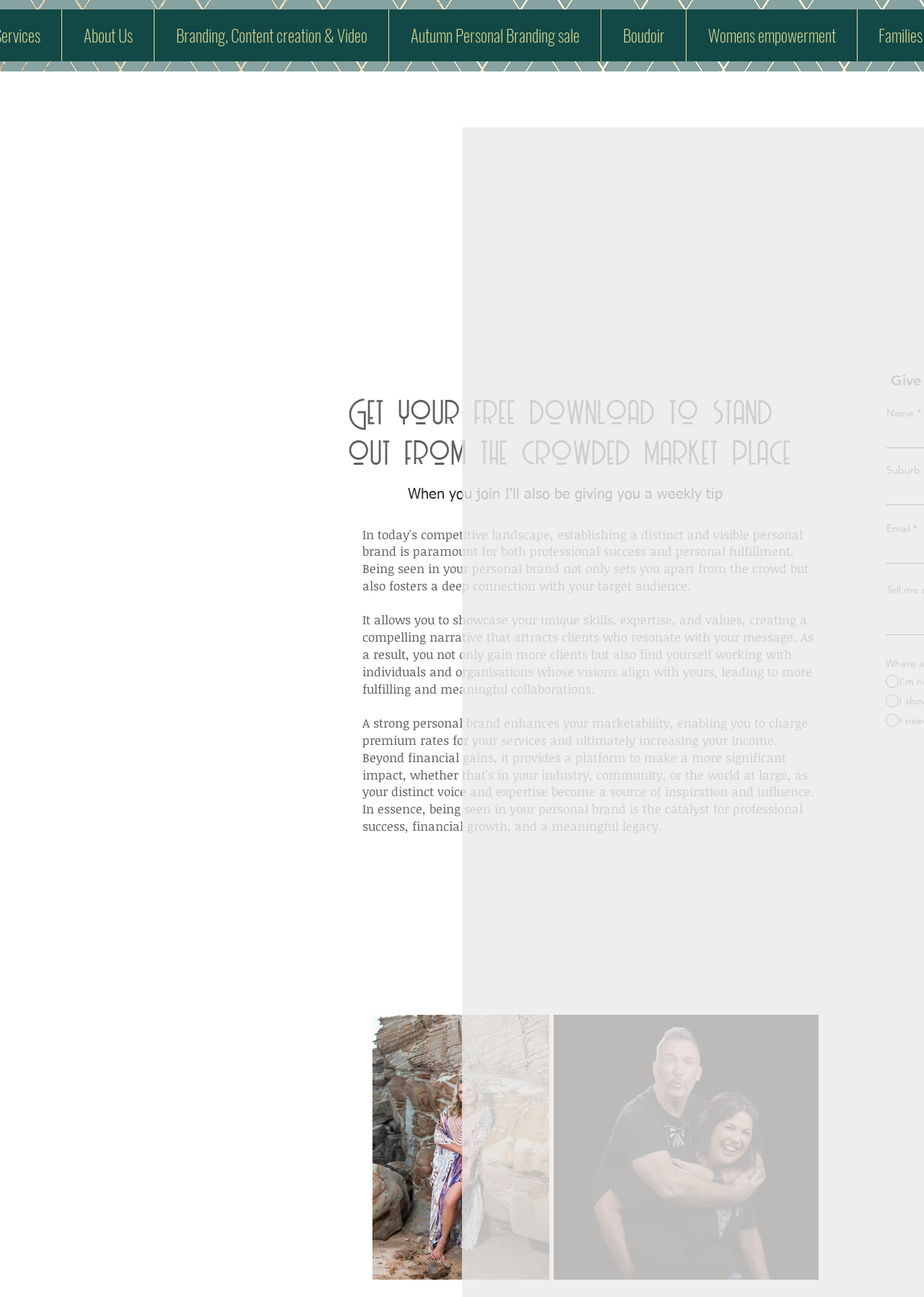What is the theme of the 'Womens empowerment' link?
Using the image, elaborate on the answer with as much detail as possible.

The link 'Womens empowerment' is likely related to personal branding specifically for women, as it is grouped with other links related to personal branding and content creation.